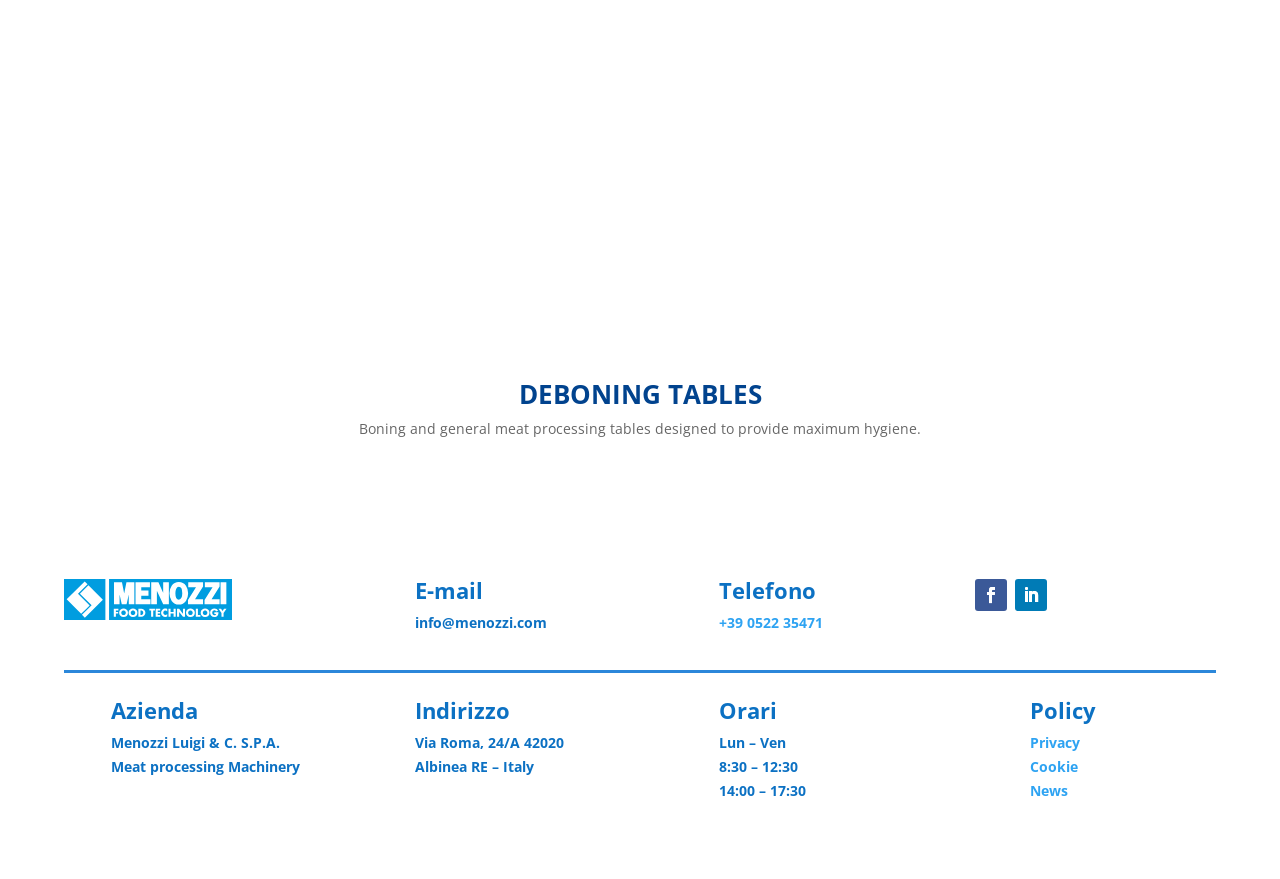Please predict the bounding box coordinates (top-left x, top-left y, bottom-right x, bottom-right y) for the UI element in the screenshot that fits the description: deboning tables

[0.405, 0.428, 0.595, 0.469]